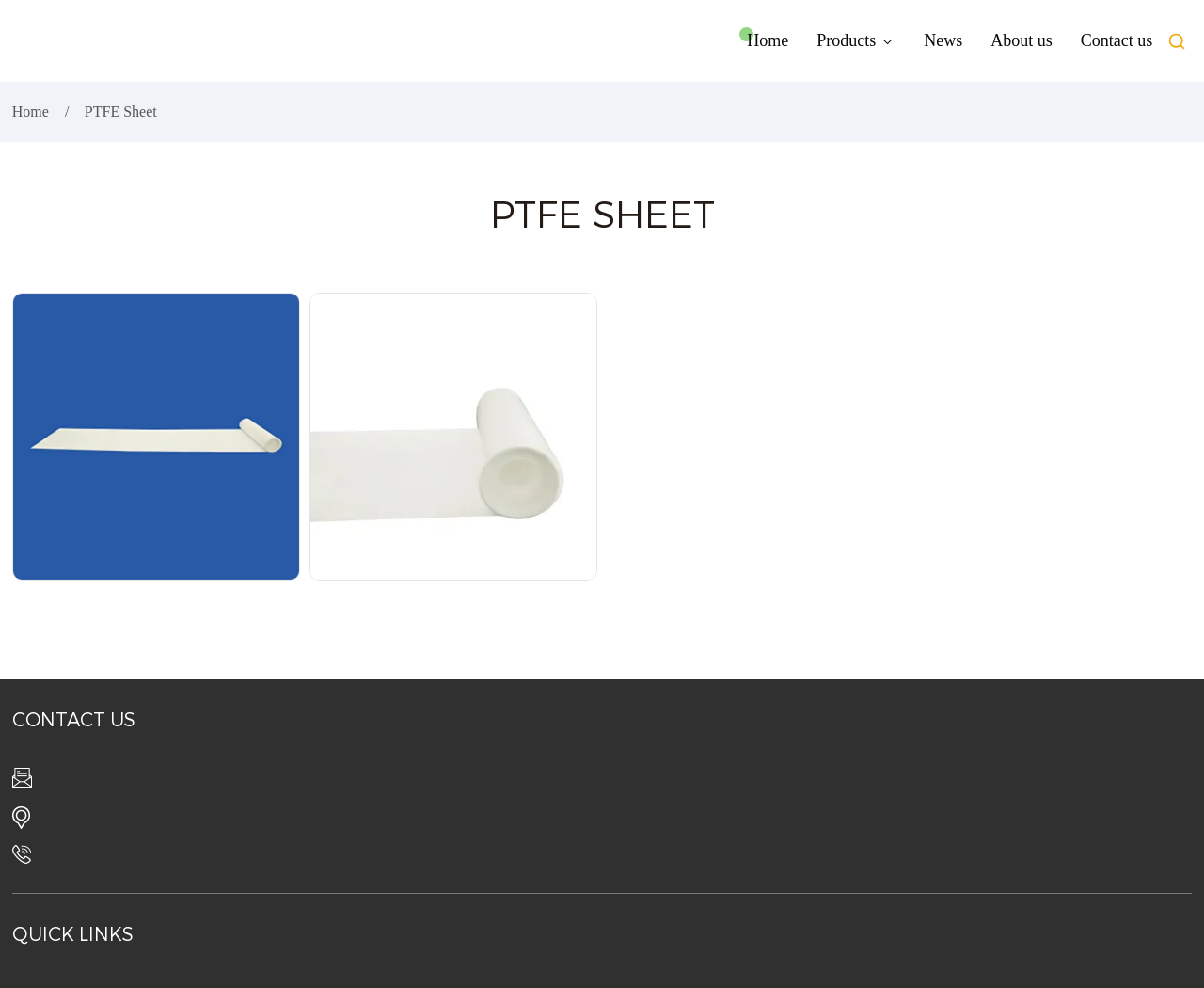Please provide the bounding box coordinates for the element that needs to be clicked to perform the instruction: "View Contact Us". The coordinates must consist of four float numbers between 0 and 1, formatted as [left, top, right, bottom].

None